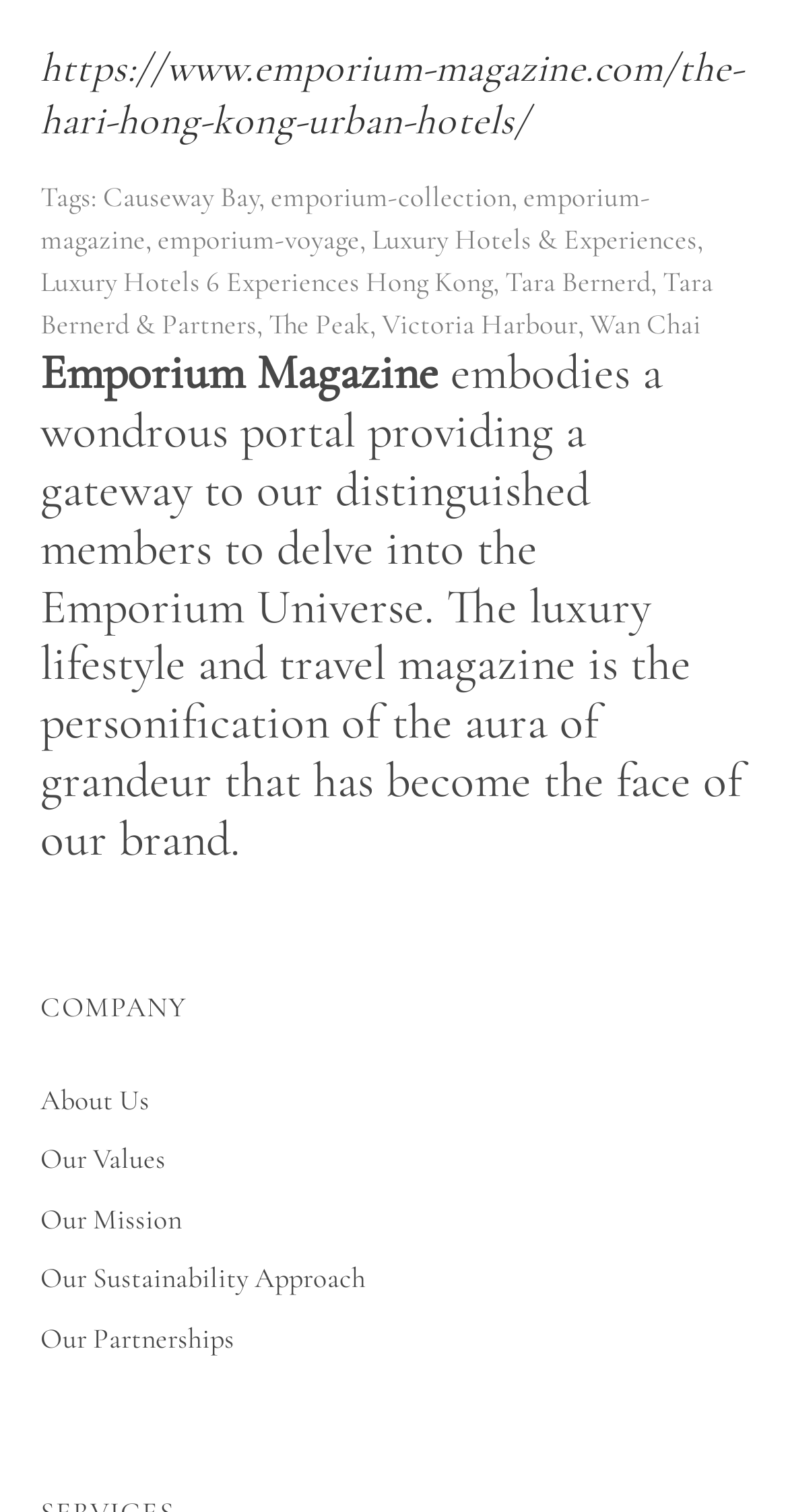What is the name of the company section?
Using the information from the image, provide a comprehensive answer to the question.

I found the answer by looking at the heading element with the bounding box coordinates [0.051, 0.656, 0.949, 0.676], which contains the text 'COMPANY'.